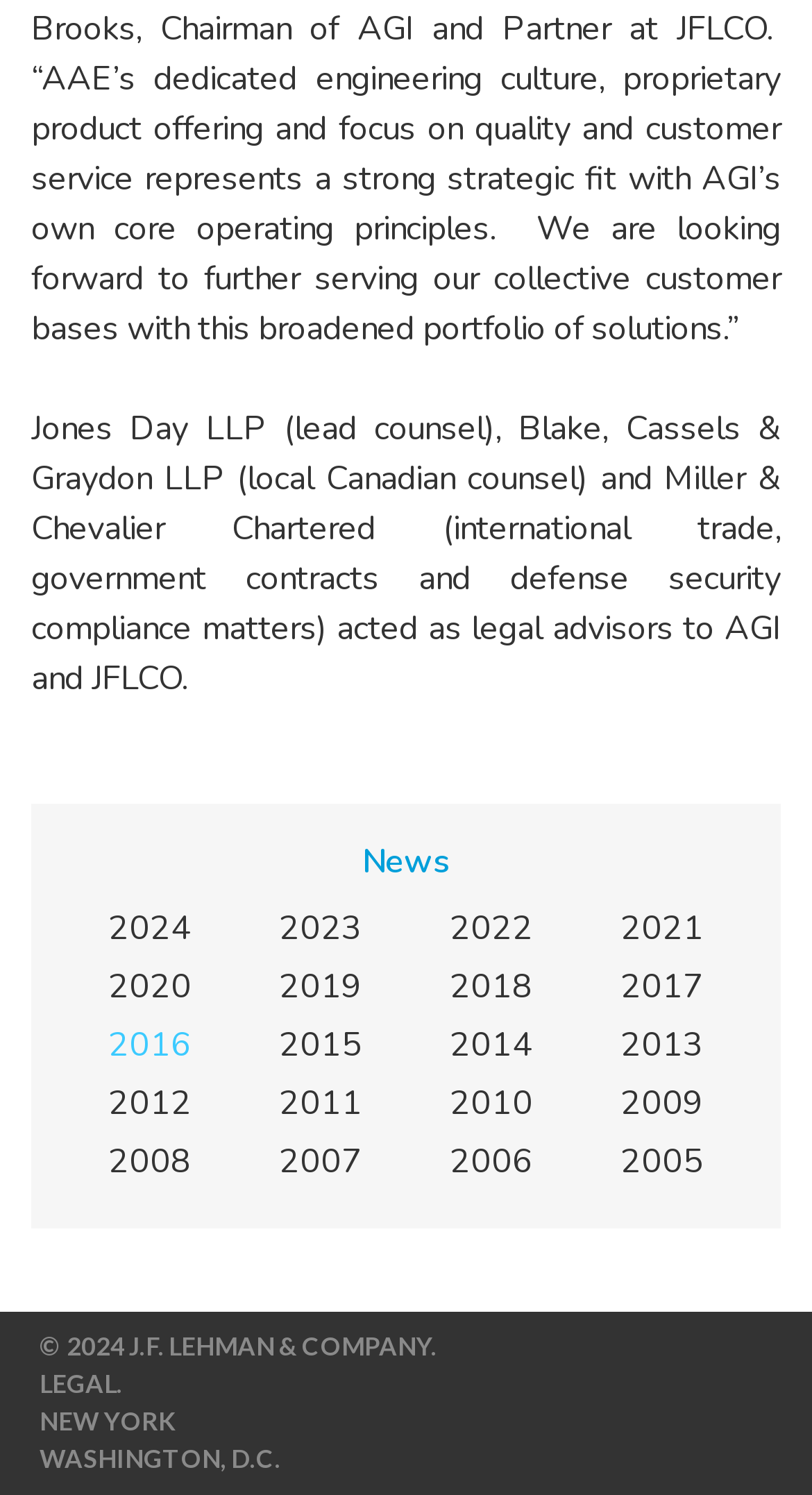Can you specify the bounding box coordinates of the area that needs to be clicked to fulfill the following instruction: "View the 'LEGAL' page"?

[0.038, 0.913, 0.962, 0.939]